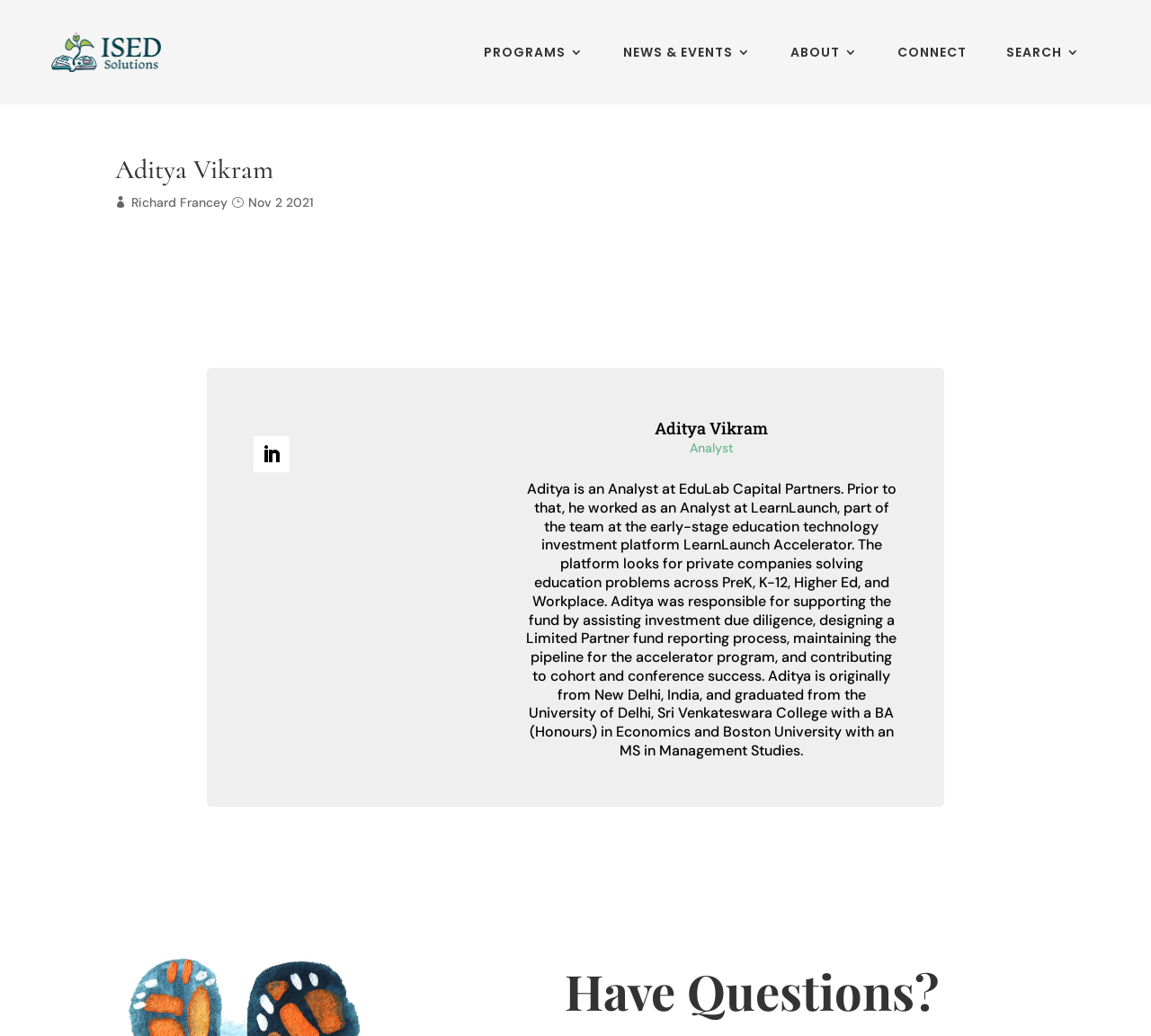Describe every aspect of the webpage comprehensively.

The webpage is about Aditya Vikram, an analyst at EduLab Capital Partners. At the top, there are five navigation links: "PROGRAMS 3", "NEWS & EVENTS 3", "ABOUT 3", "CONNECT", and "SEARCH 3", which are evenly spaced and horizontally aligned.

Below the navigation links, there is a large section that takes up most of the page. It starts with a heading that reads "Aditya Vikram", followed by a link to "Richard Francey" and a date "Nov 2 2021". There is also a small icon represented by "\ue09d".

Further down, there is another heading that reads "Aditya Vikram" again, followed by a description of Aditya's work experience and education. The text describes his role as an Analyst at EduLab Capital Partners, his previous work experience at LearnLaunch, and his educational background.

At the very bottom of the page, there is a heading that reads "Have Questions?", which seems to be a call-to-action or a prompt for visitors to reach out.

Overall, the webpage appears to be a personal profile or biography of Aditya Vikram, showcasing his professional experience and education.